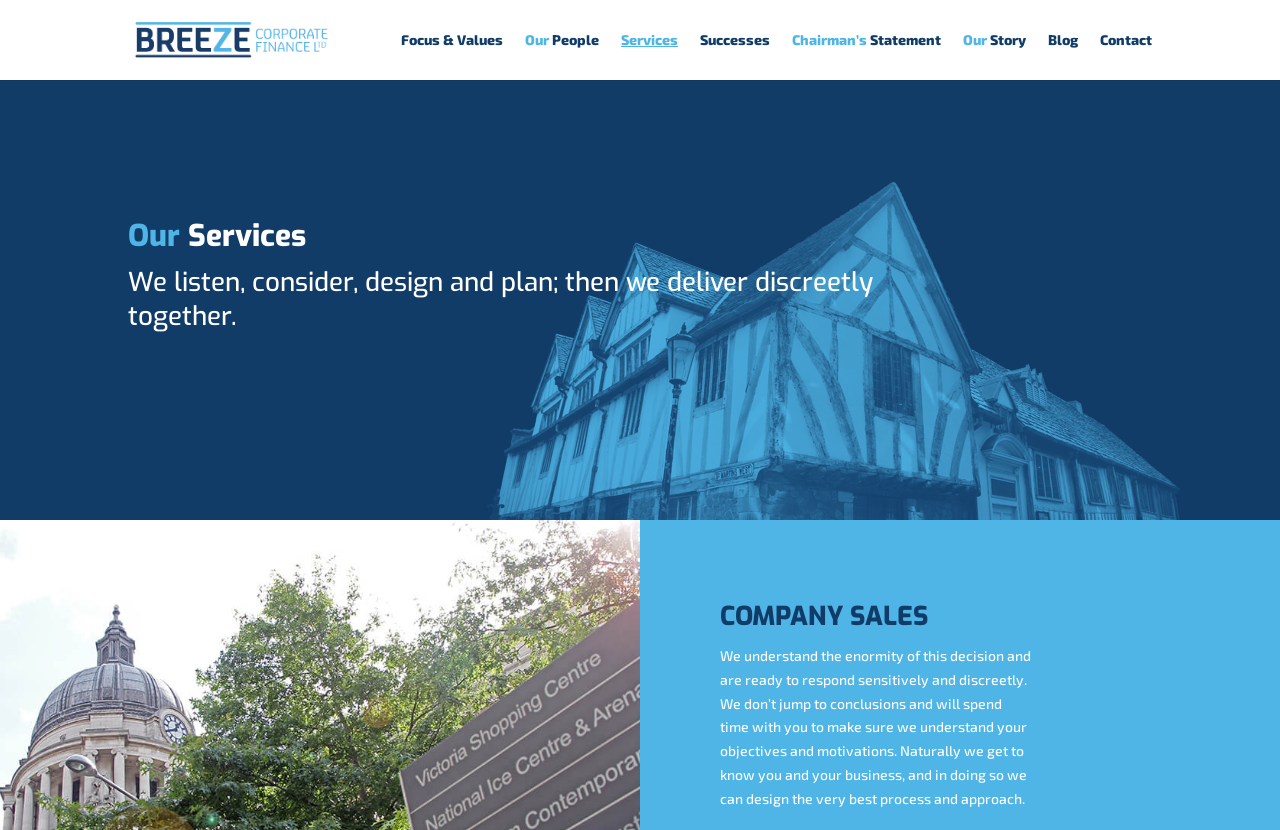What does the company do when understanding clients' objectives?
Please answer the question with a detailed and comprehensive explanation.

According to the StaticText element, when understanding clients' objectives, the company spends time with clients to make sure they understand their objectives and motivations, and then designs the best process and approach.